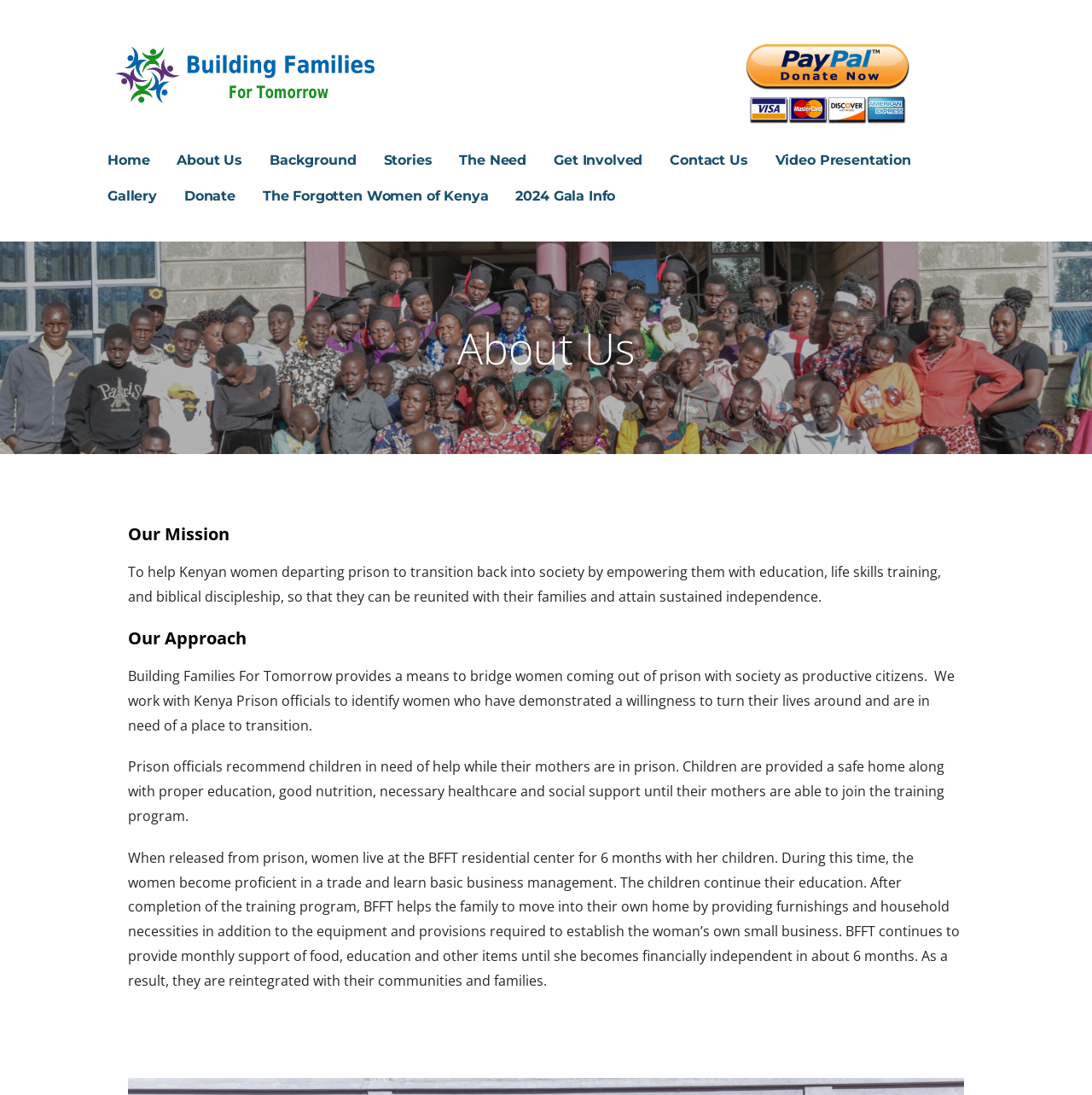Give the bounding box coordinates for the element described by: "Contact Us".

[0.613, 0.131, 0.685, 0.163]